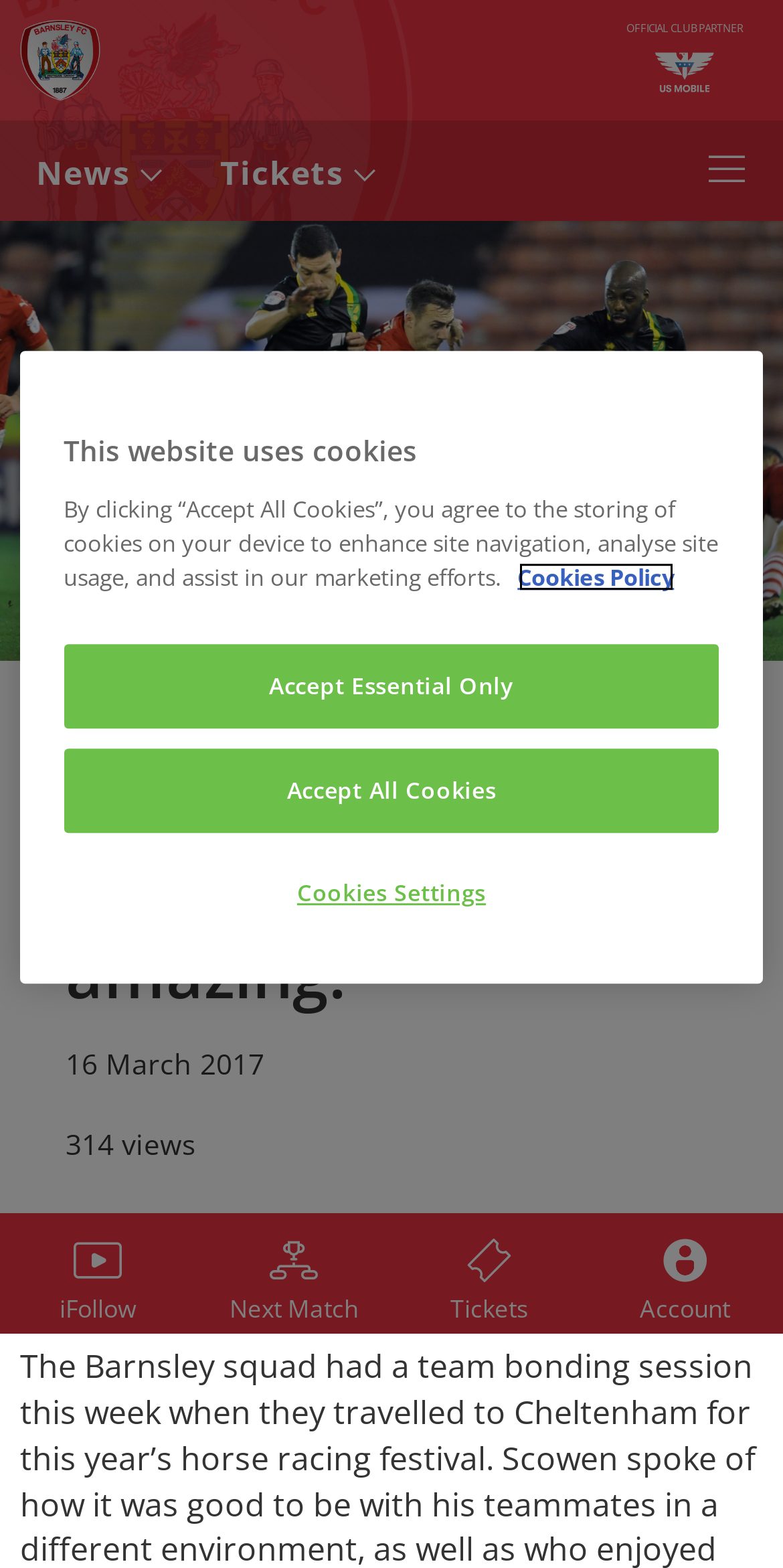Select the bounding box coordinates of the element I need to click to carry out the following instruction: "Visit iFollow page".

[0.0, 0.774, 0.25, 0.851]